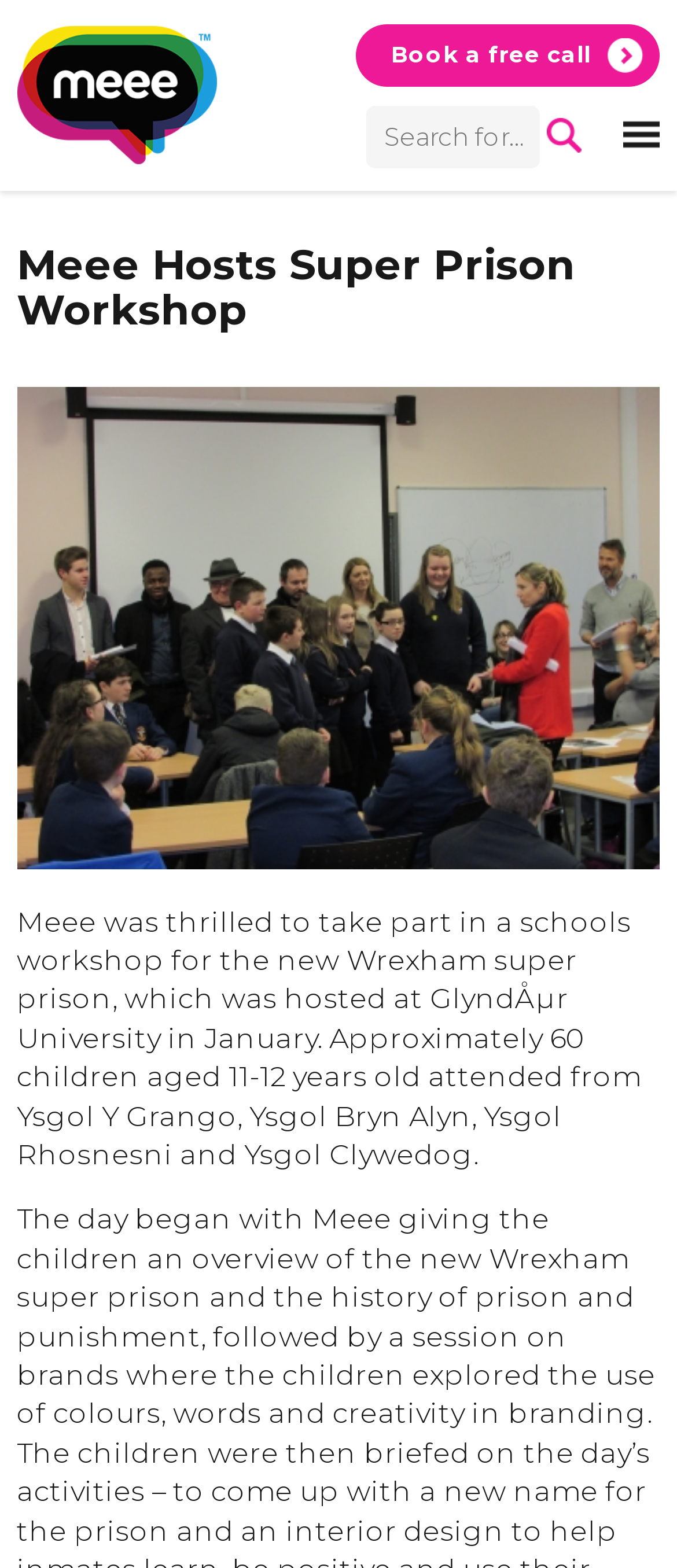Can you extract the primary headline text from the webpage?

Meee Hosts Super Prison Workshop